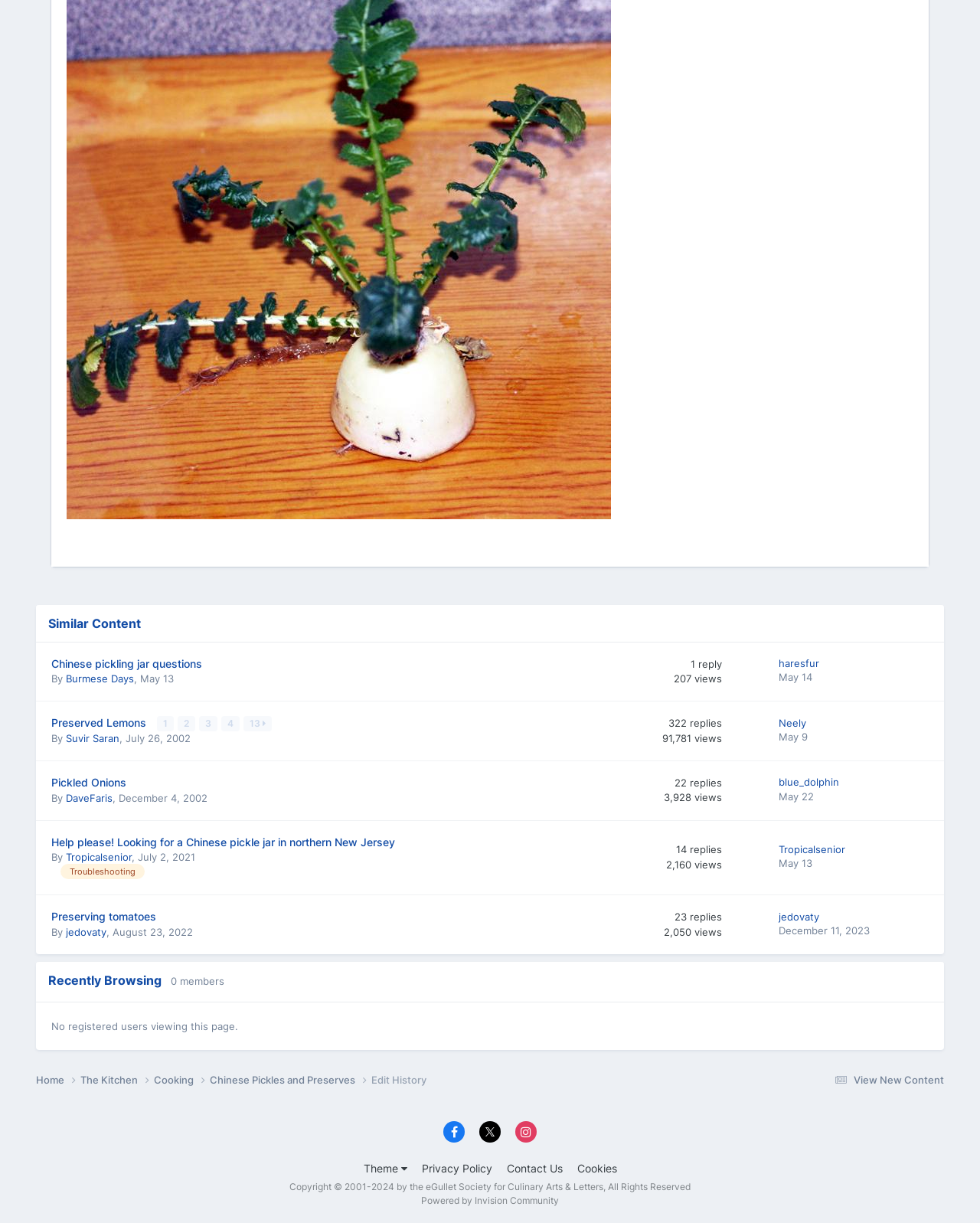Determine the bounding box coordinates for the area you should click to complete the following instruction: "View 'Preserved Lemons 1 2 3 4 13'".

[0.052, 0.586, 0.277, 0.596]